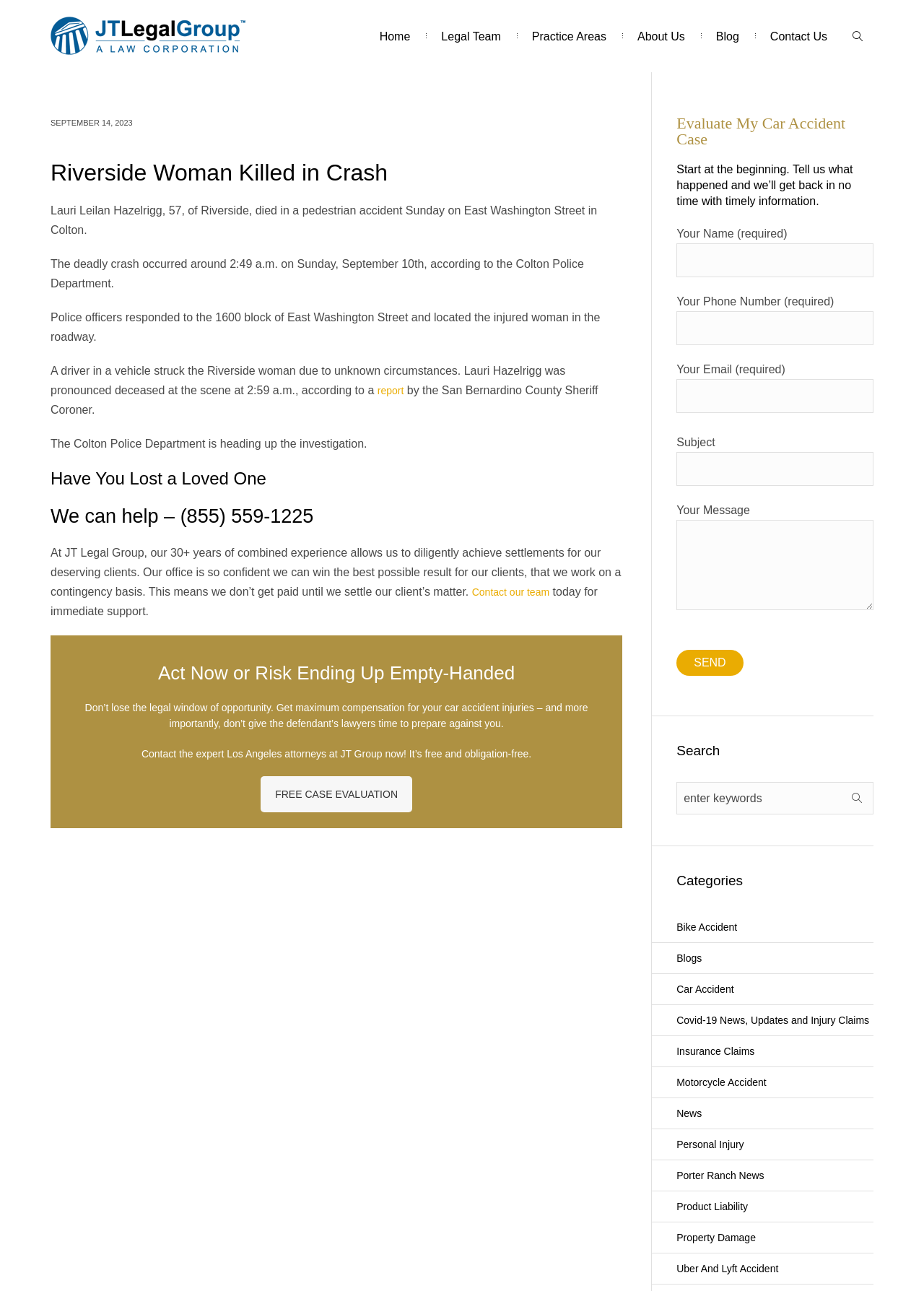Locate the bounding box coordinates of the element you need to click to accomplish the task described by this instruction: "Click the 'Car Accident' category".

[0.705, 0.754, 0.945, 0.779]